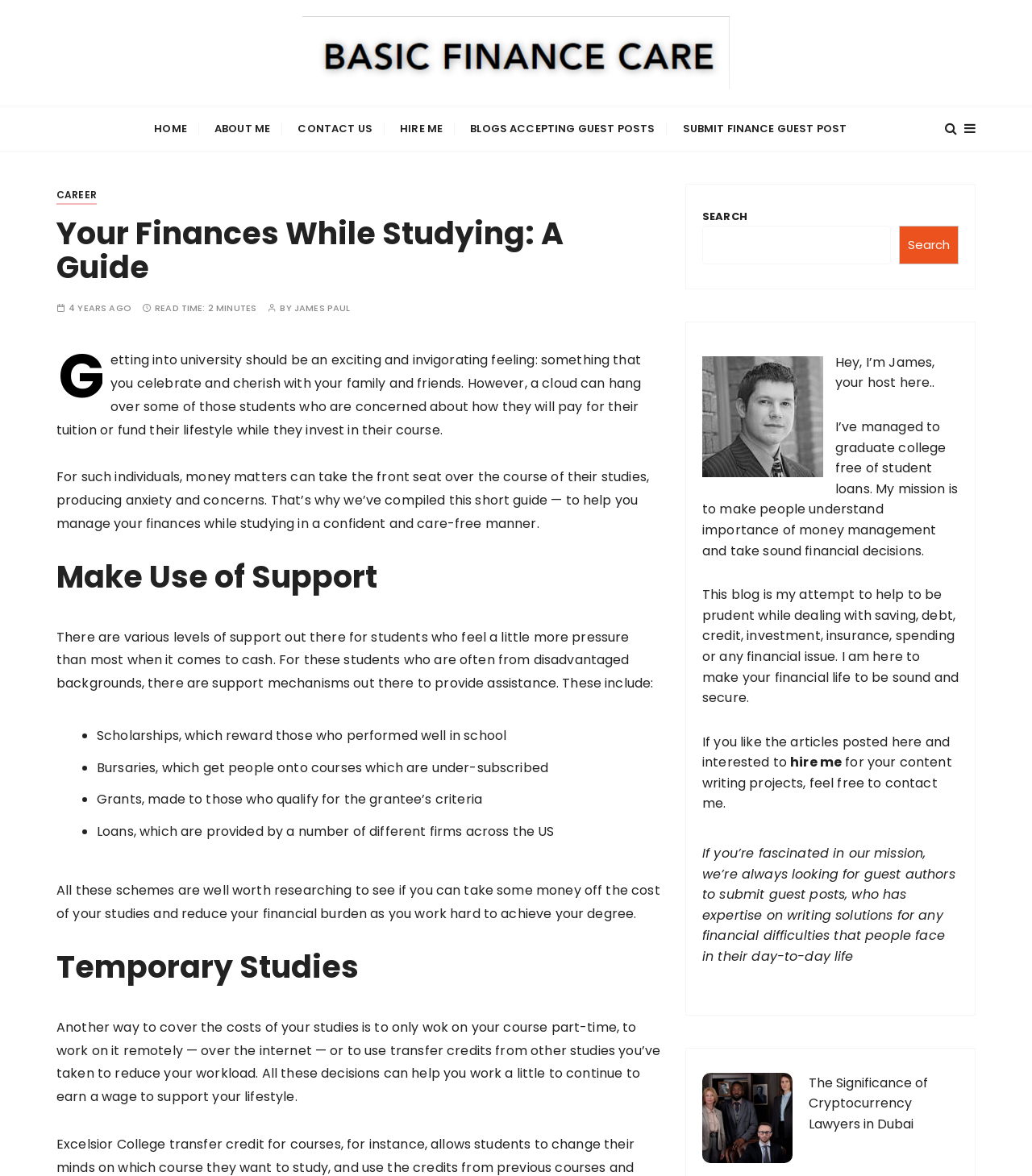Find the bounding box coordinates for the area you need to click to carry out the instruction: "Submit a finance guest post". The coordinates should be four float numbers between 0 and 1, indicated as [left, top, right, bottom].

[0.65, 0.09, 0.832, 0.128]